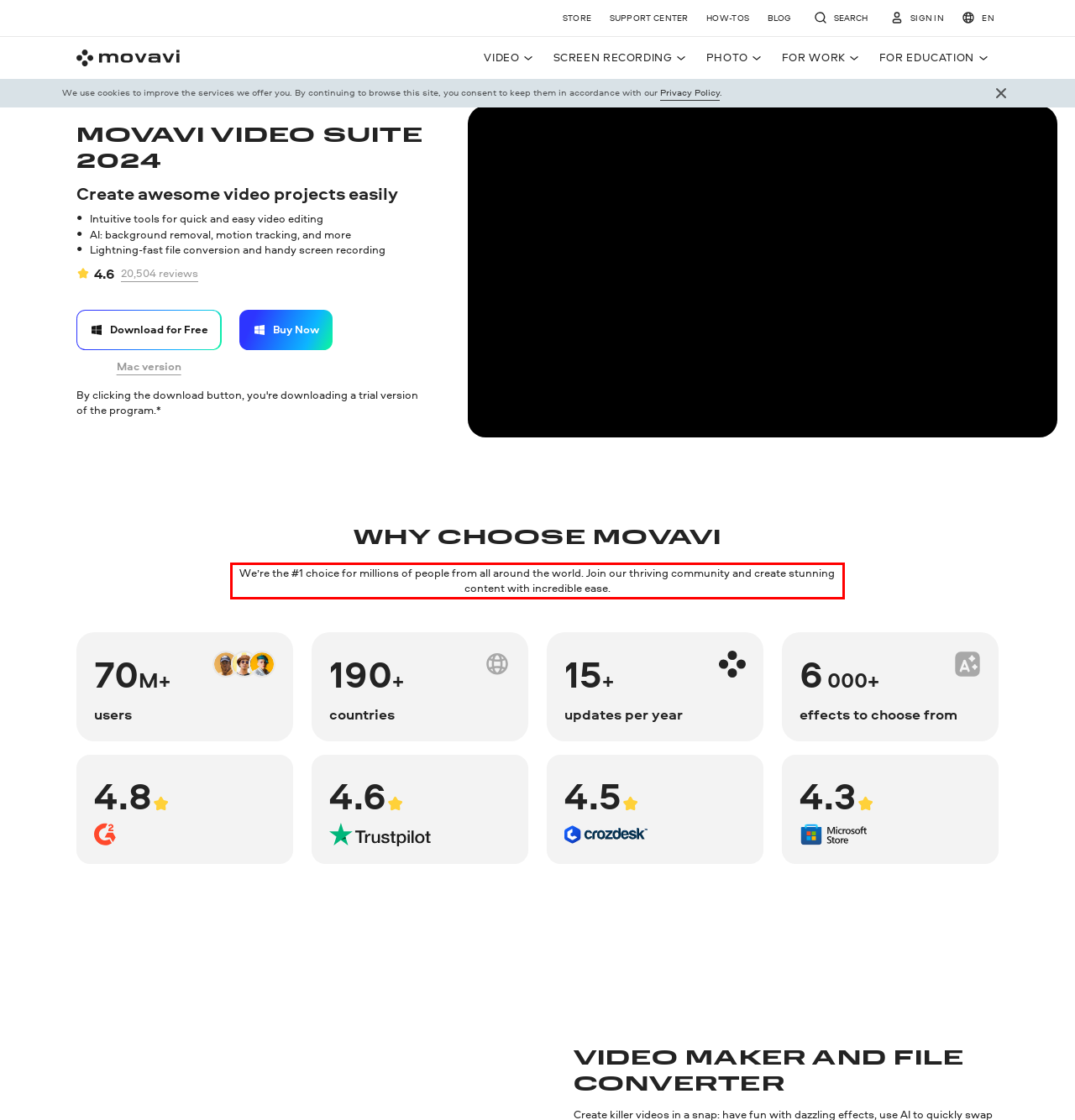Given a screenshot of a webpage with a red bounding box, please identify and retrieve the text inside the red rectangle.

We’re the #1 choice for millions of people from all around the world. Join our thriving community and create stunning content with incredible ease.